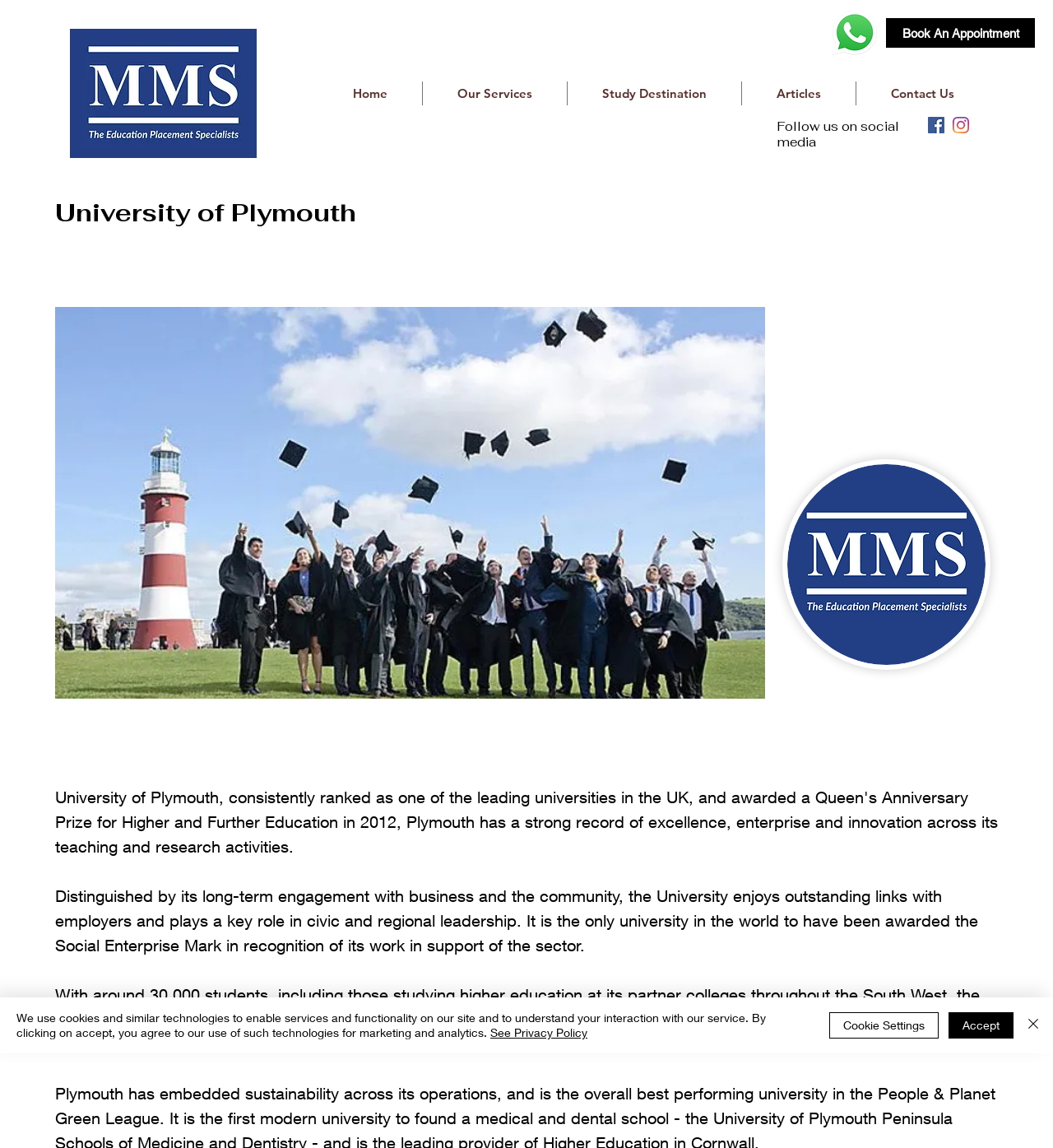Please find and report the bounding box coordinates of the element to click in order to perform the following action: "View the university logo". The coordinates should be expressed as four float numbers between 0 and 1, in the format [left, top, right, bottom].

[0.066, 0.0, 0.244, 0.163]